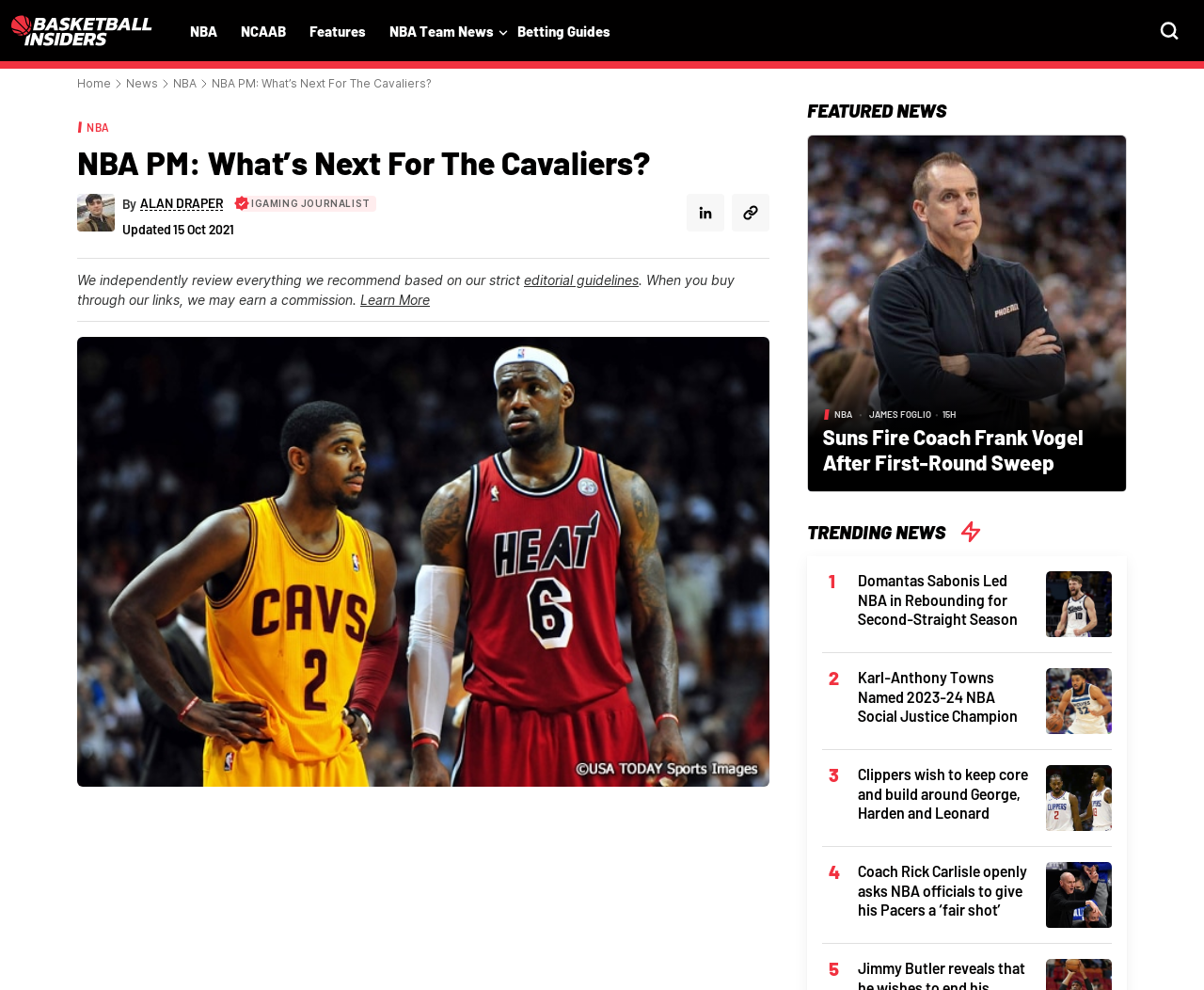Determine the bounding box coordinates of the clickable element necessary to fulfill the instruction: "Click the logo". Provide the coordinates as four float numbers within the 0 to 1 range, i.e., [left, top, right, bottom].

[0.009, 0.01, 0.145, 0.051]